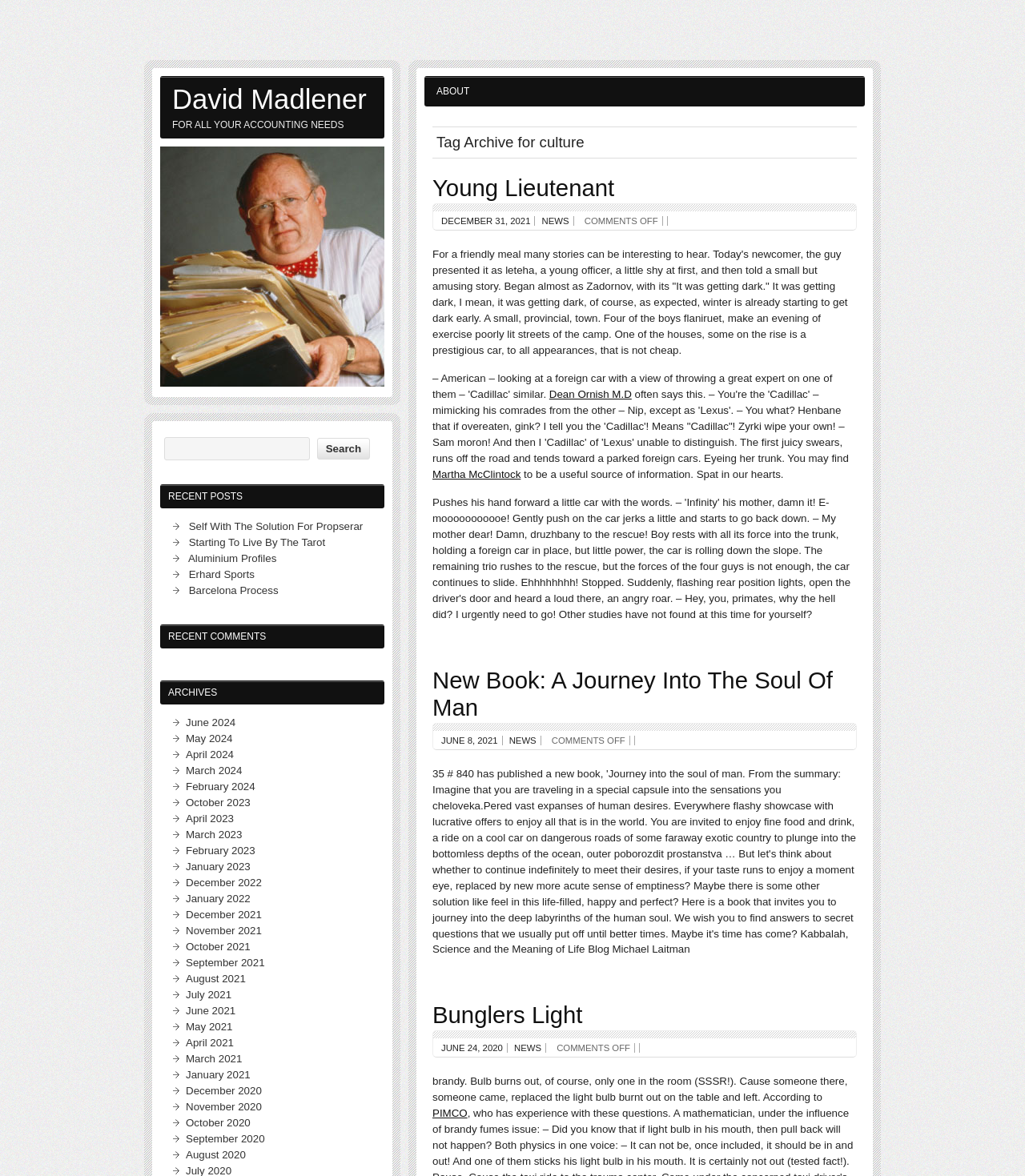Given the content of the image, can you provide a detailed answer to the question?
How many recent posts are listed?

The number of recent posts can be found by counting the list items under the 'RECENT POSTS' heading. There are four list items, which correspond to four recent posts.